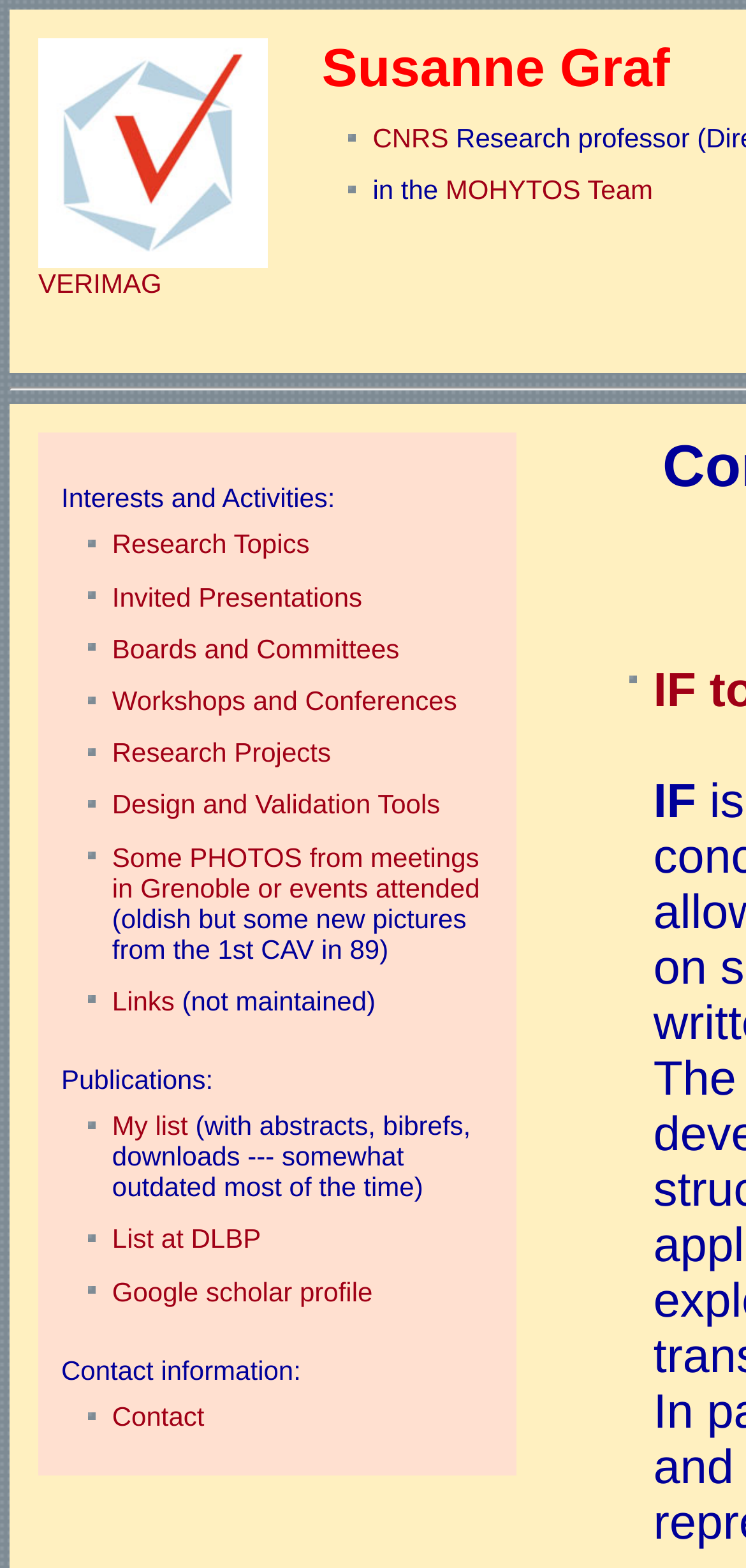Could you determine the bounding box coordinates of the clickable element to complete the instruction: "contact Susanne Graf"? Provide the coordinates as four float numbers between 0 and 1, i.e., [left, top, right, bottom].

[0.15, 0.894, 0.274, 0.913]